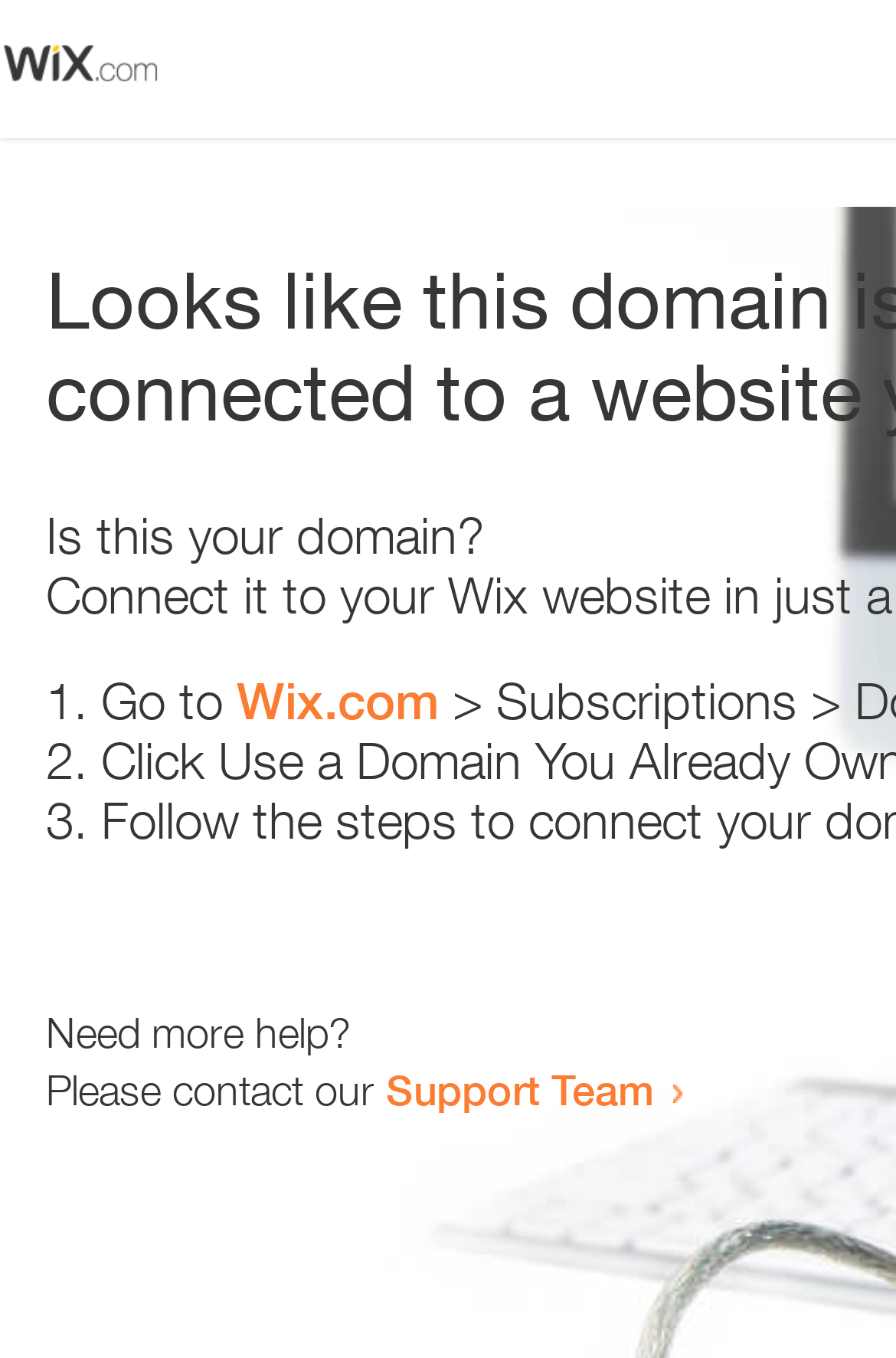Please provide a short answer using a single word or phrase for the question:
What is the text above the link 'Support Team'?

Need more help?